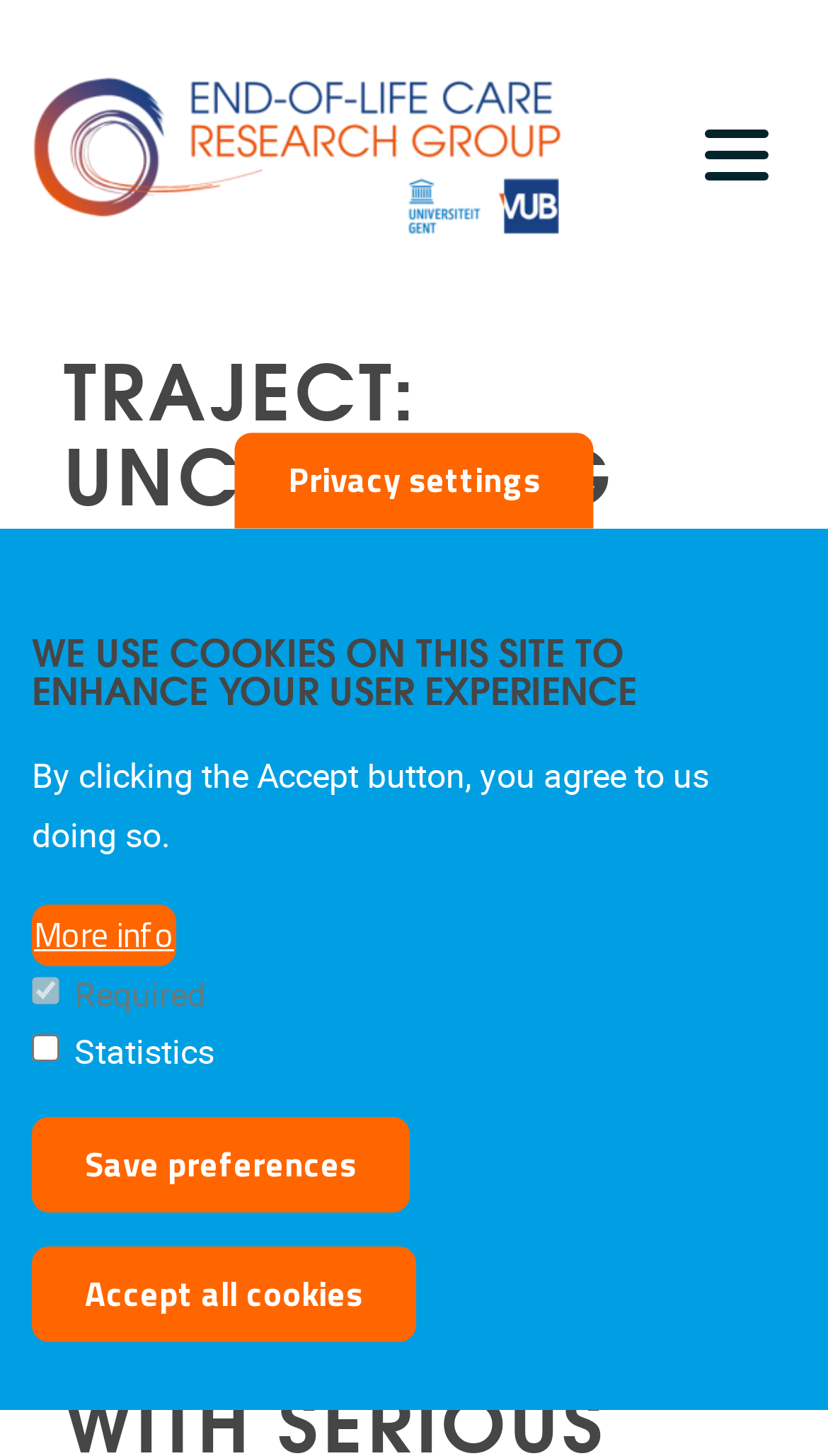Determine the bounding box coordinates for the area that should be clicked to carry out the following instruction: "Go to Endoflifecare home page".

[0.038, 0.023, 0.679, 0.189]